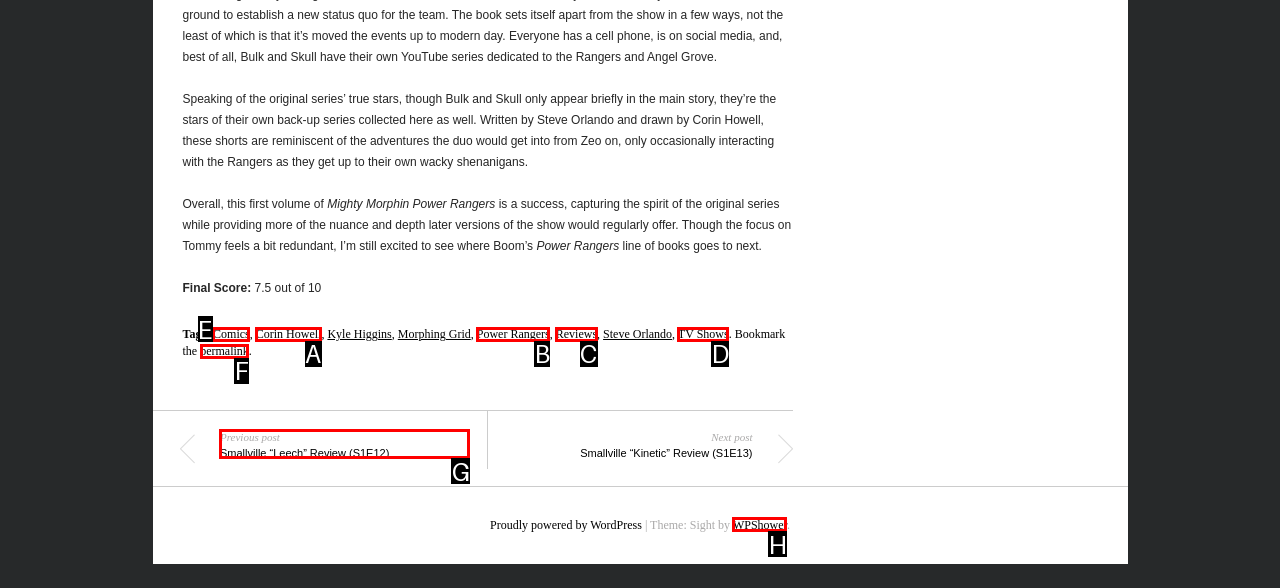Provide the letter of the HTML element that you need to click on to perform the task: Click on the 'Comics' tag.
Answer with the letter corresponding to the correct option.

E